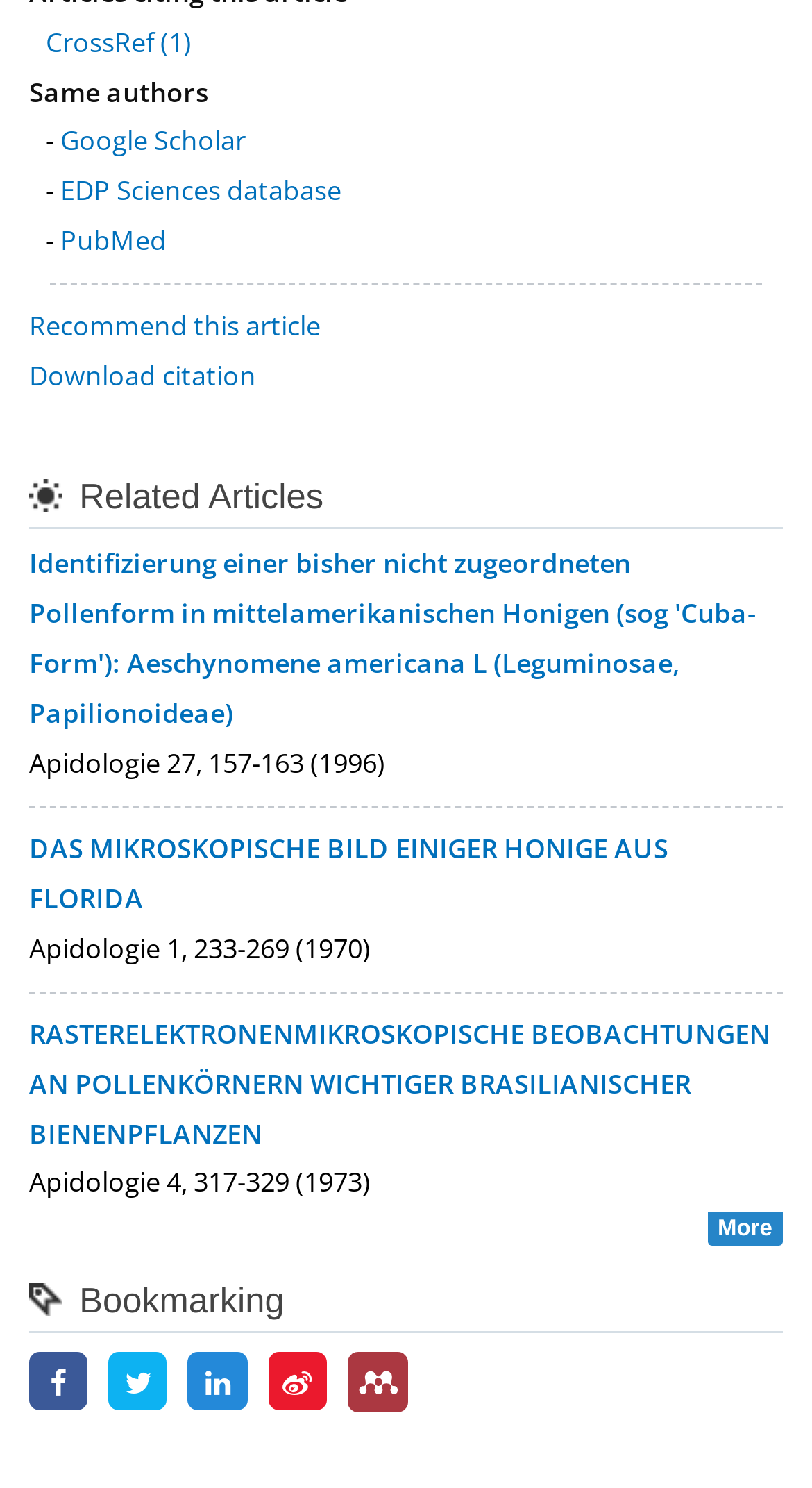Give a concise answer of one word or phrase to the question: 
How many related articles are listed?

4